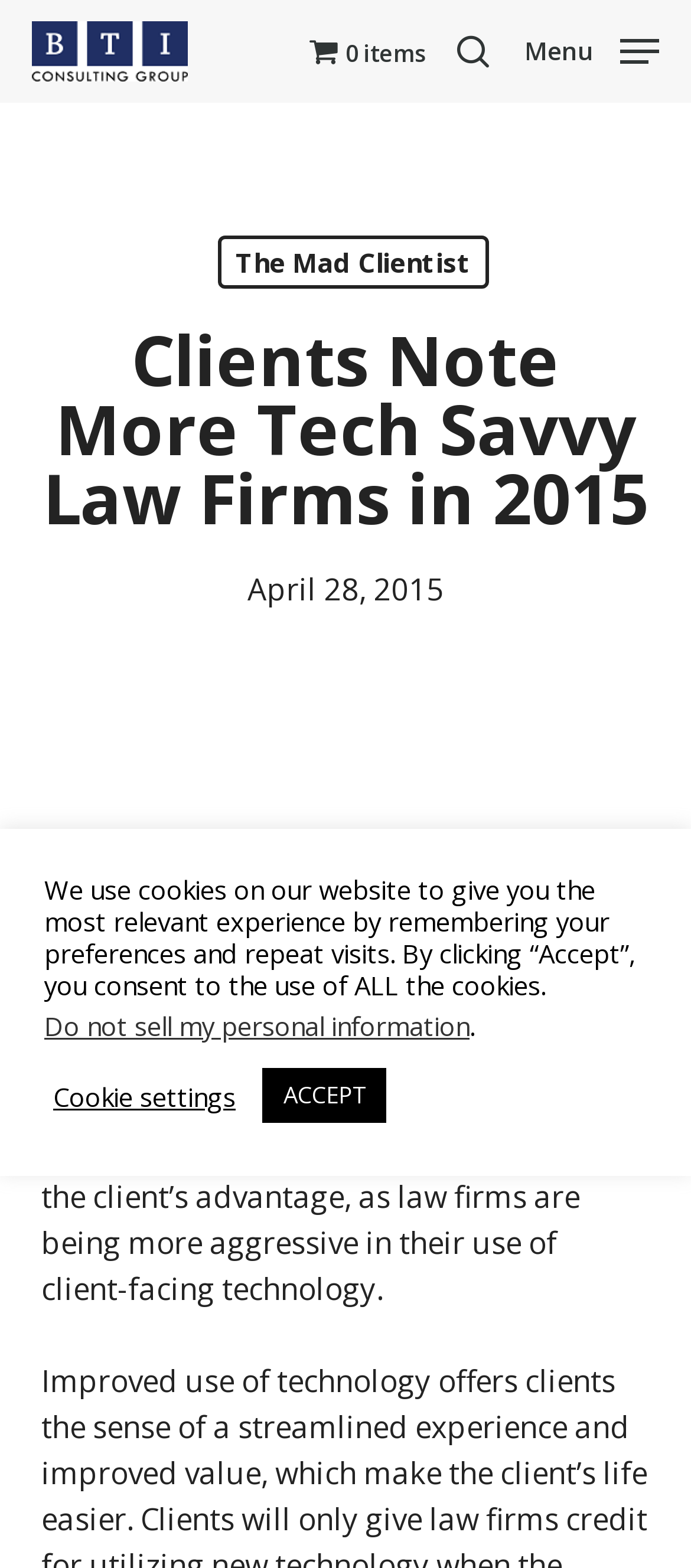Locate the bounding box coordinates of the UI element described by: "0 items". Provide the coordinates as four float numbers between 0 and 1, formatted as [left, top, right, bottom].

[0.448, 0.018, 0.615, 0.047]